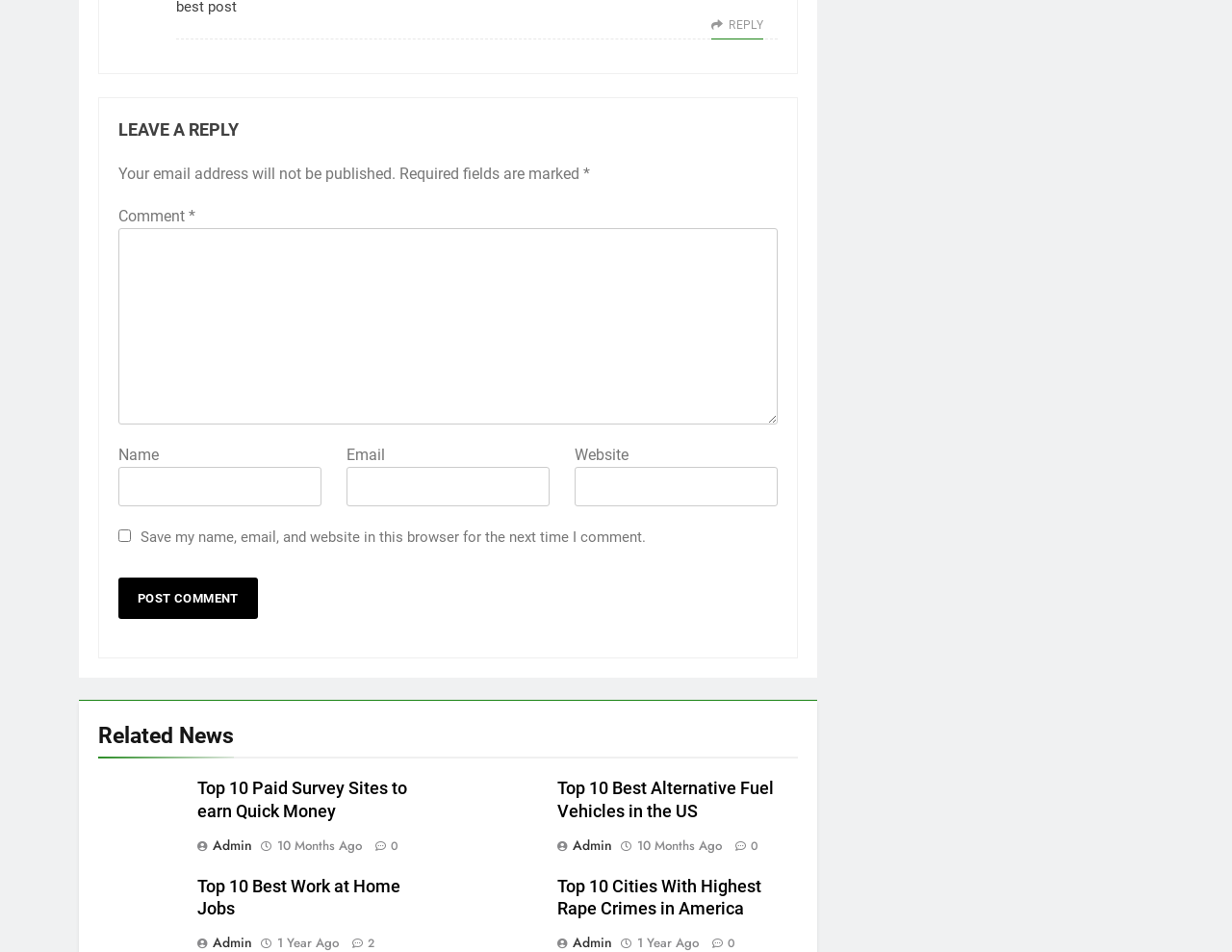Find the bounding box coordinates of the element's region that should be clicked in order to follow the given instruction: "read top 10 paid survey sites". The coordinates should consist of four float numbers between 0 and 1, i.e., [left, top, right, bottom].

[0.16, 0.817, 0.356, 0.865]